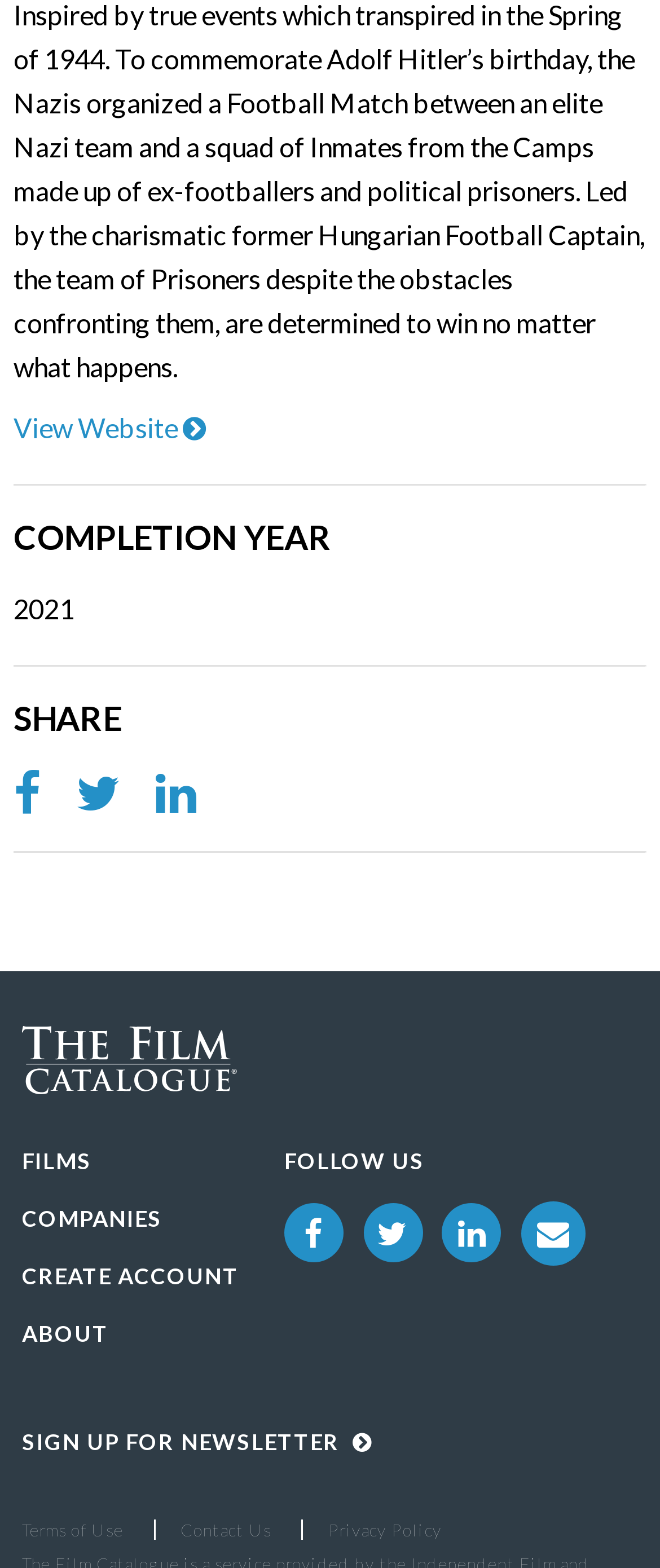How many main navigation links are there?
Can you offer a detailed and complete answer to this question?

There are four main navigation links, which are 'The Film Catalogue', 'FILMS', 'COMPANIES', and 'ABOUT', located below the 'SHARE' heading.